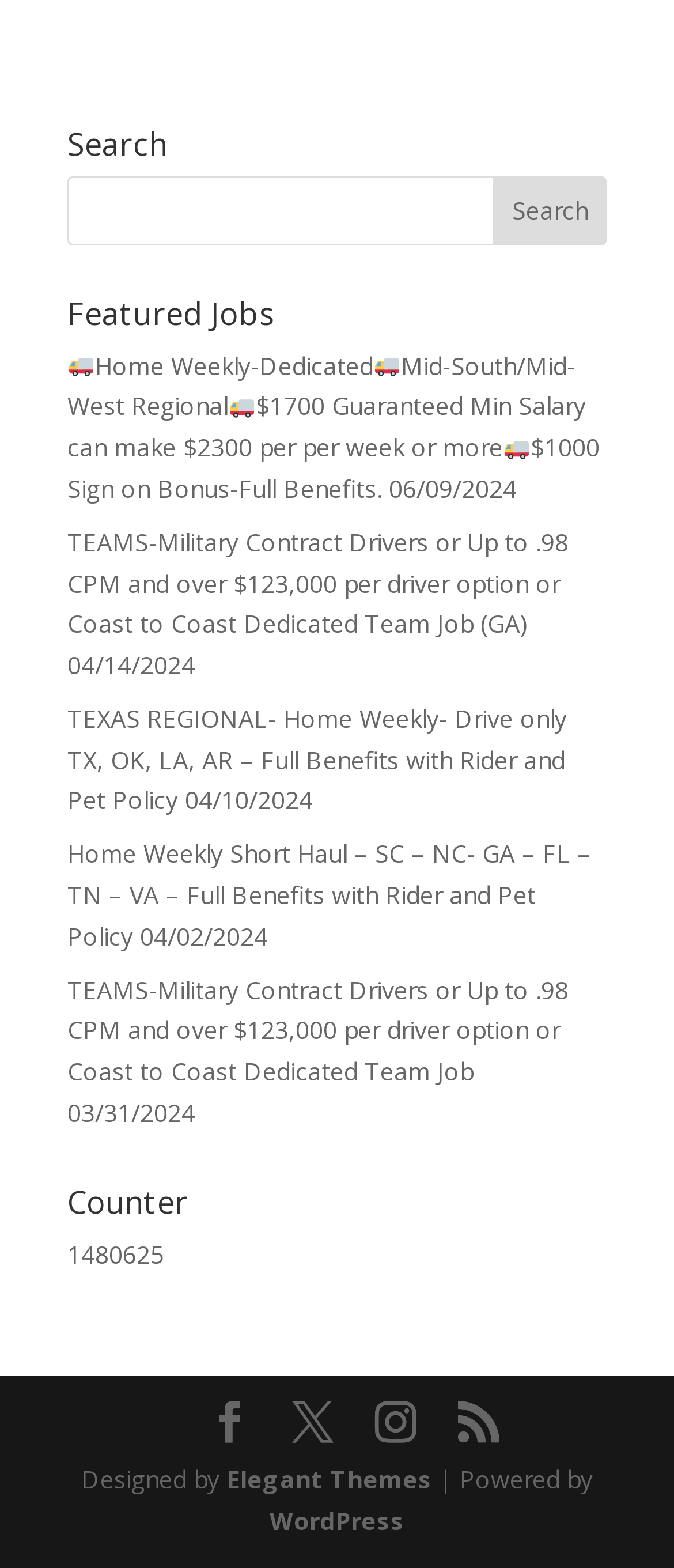Locate the bounding box coordinates of the clickable region necessary to complete the following instruction: "View job details of Home Weekly-Dedicated job". Provide the coordinates in the format of four float numbers between 0 and 1, i.e., [left, top, right, bottom].

[0.1, 0.222, 0.89, 0.322]